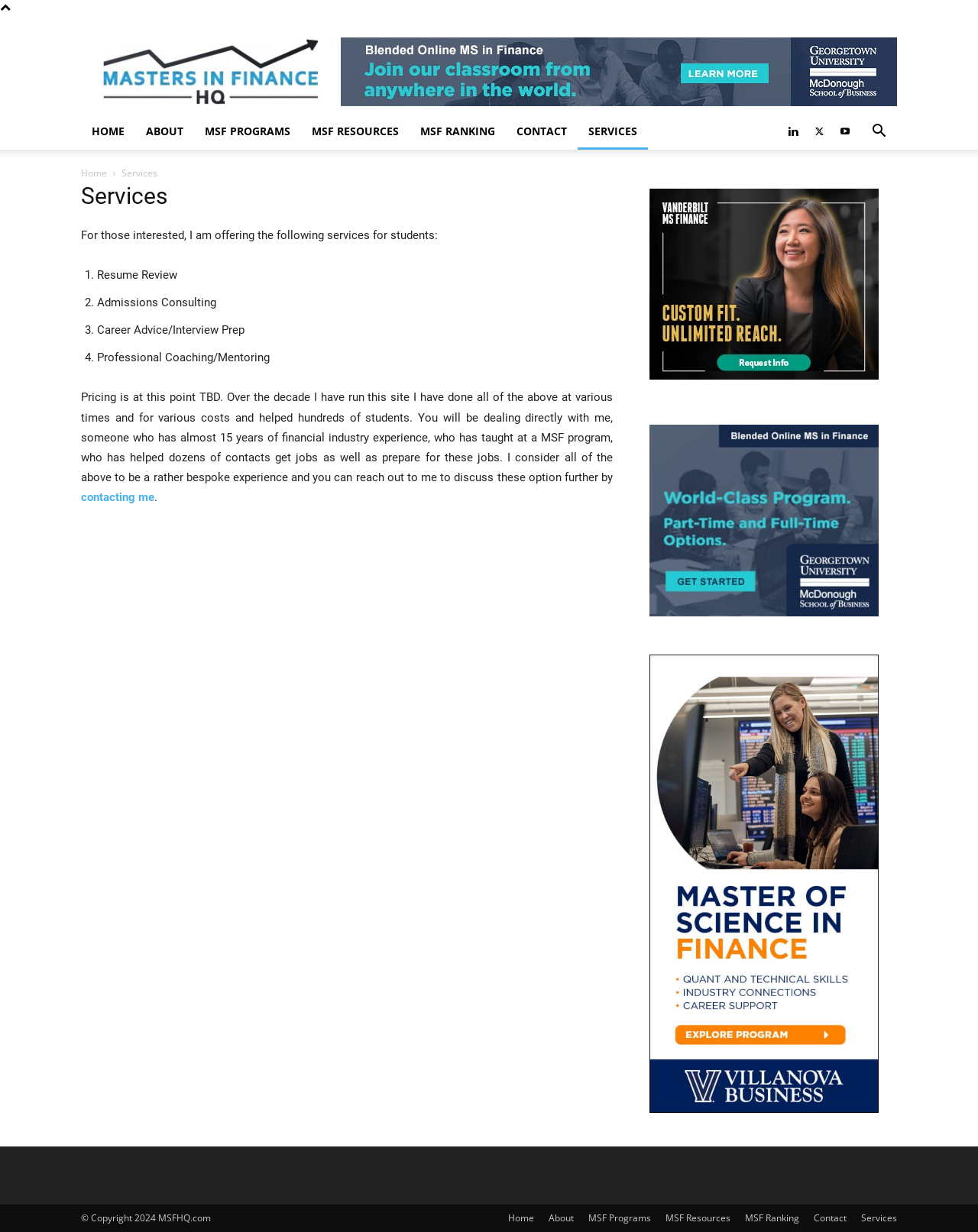Please provide the bounding box coordinates for the UI element as described: "MSF Resources". The coordinates must be four floats between 0 and 1, represented as [left, top, right, bottom].

[0.68, 0.983, 0.747, 0.994]